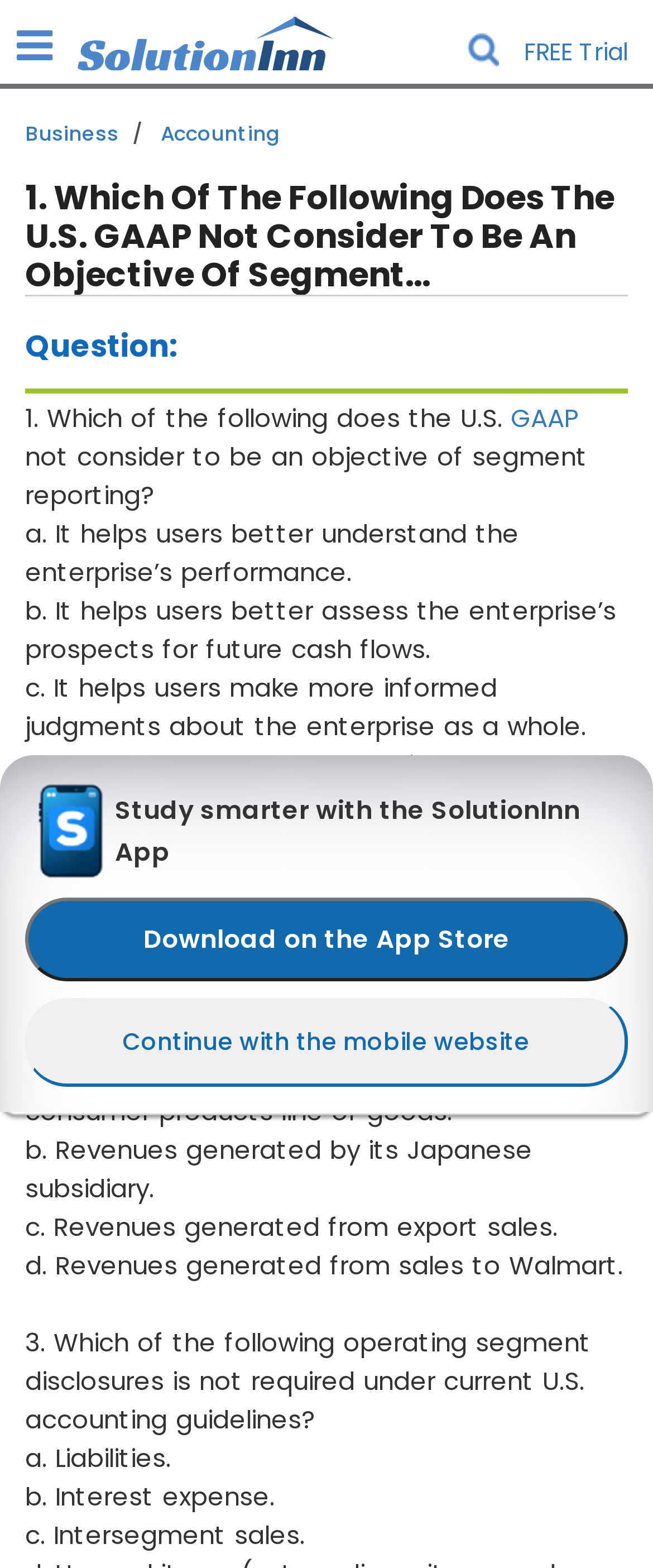Determine the bounding box coordinates of the clickable element necessary to fulfill the instruction: "Toggle navigation". Provide the coordinates as four float numbers within the 0 to 1 range, i.e., [left, top, right, bottom].

[0.0, 0.016, 0.079, 0.043]